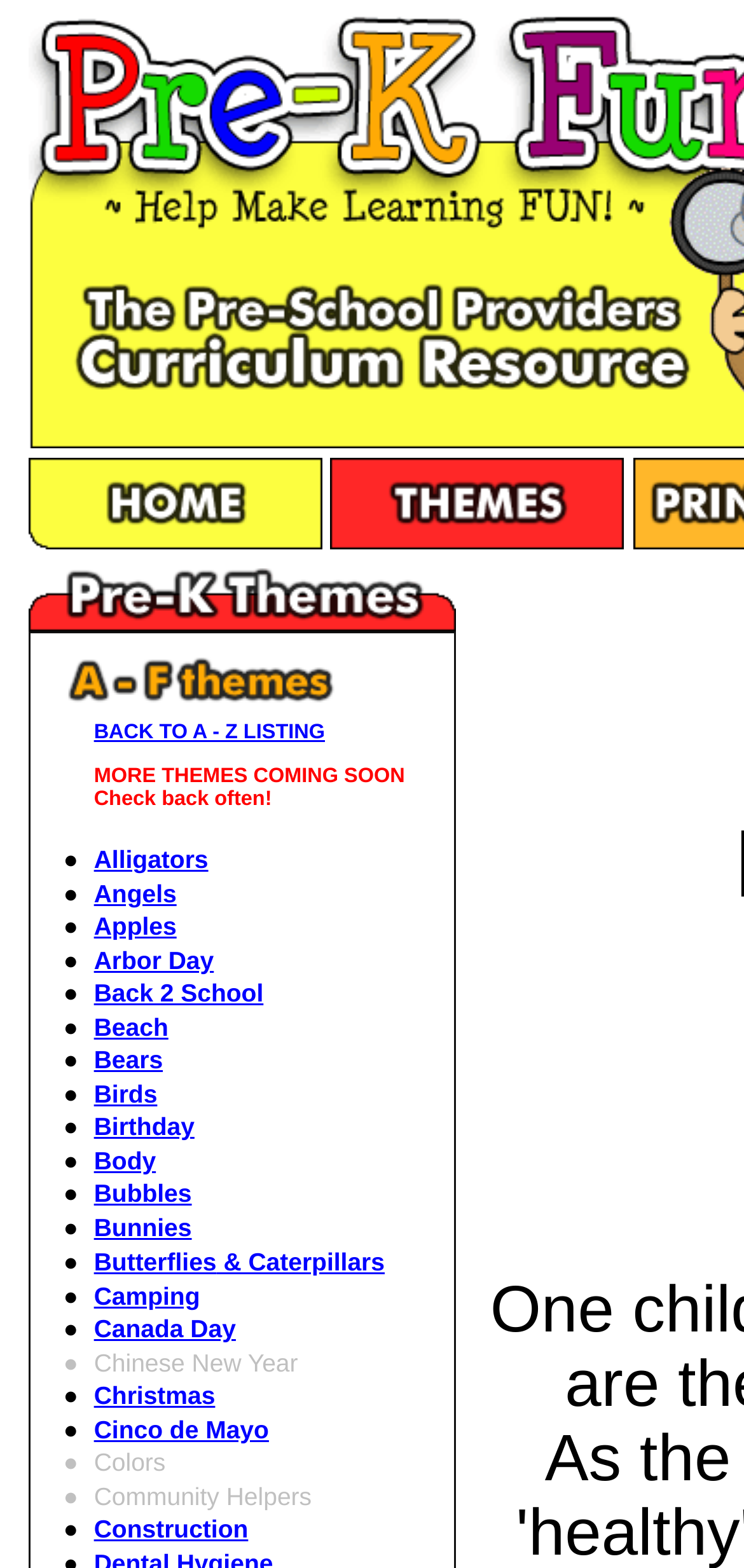Summarize the webpage in an elaborate manner.

The webpage is titled "Pre-K Fun" and has a layout with multiple sections. At the top, there are three table cells side by side, with the left cell containing a link to "Return to the Pre-K Fun Home Page" accompanied by an image. The middle cell has an image, and the right cell contains a link to "A to Z, the themes you're looking for!" also accompanied by an image.

Below this top section, there is a row of two images, followed by a table with multiple rows. Each row contains a grid cell with a bullet point (represented by "●") and a grid cell with a theme title, such as "Alligators", "Angels", "Apples", and so on. Each theme title is a link, and there are 20 themes listed in total.

The theme titles are arranged in alphabetical order, with "Back 2 School" and "Birthday" being some of the themes listed. The table takes up most of the webpage, with the theme titles and links being the main content. There are no other prominent images or sections on the page besides the top section and the table.